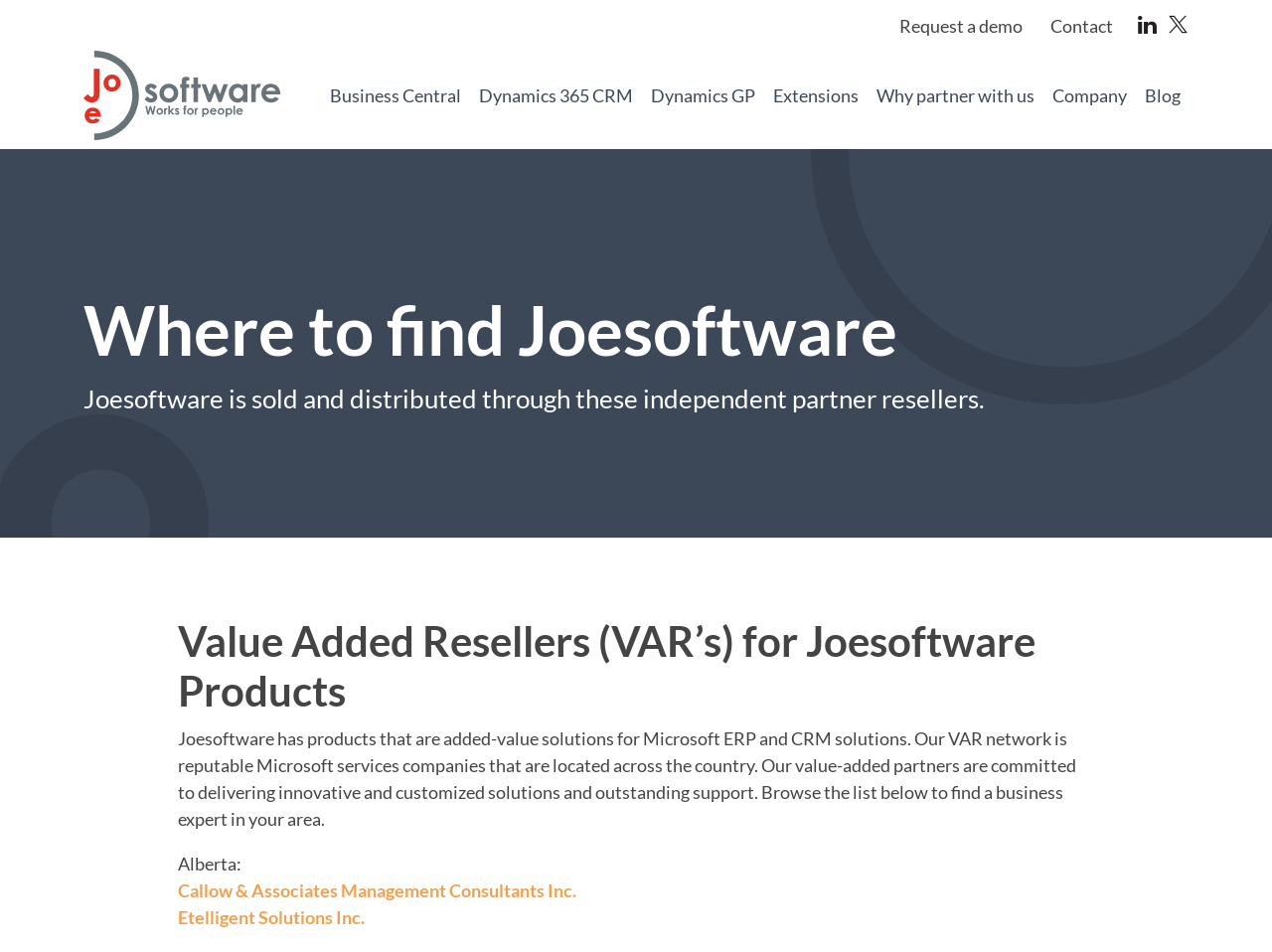Pinpoint the bounding box coordinates for the area that should be clicked to perform the following instruction: "Explore Dynamics 365 CRM Overview".

[0.369, 0.13, 0.564, 0.193]